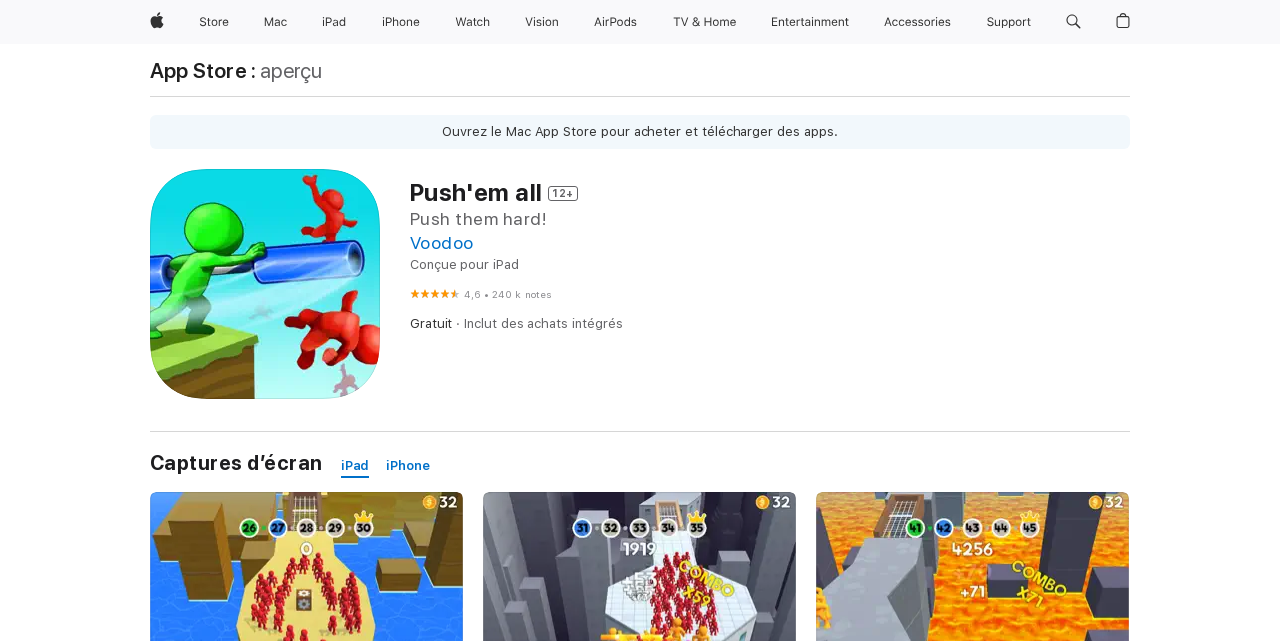What is the price of the app?
Please provide a comprehensive answer based on the contents of the image.

The price of the app can be found in the static text 'Gratuit' which is located below the app rating. This indicates that the app is free to download.